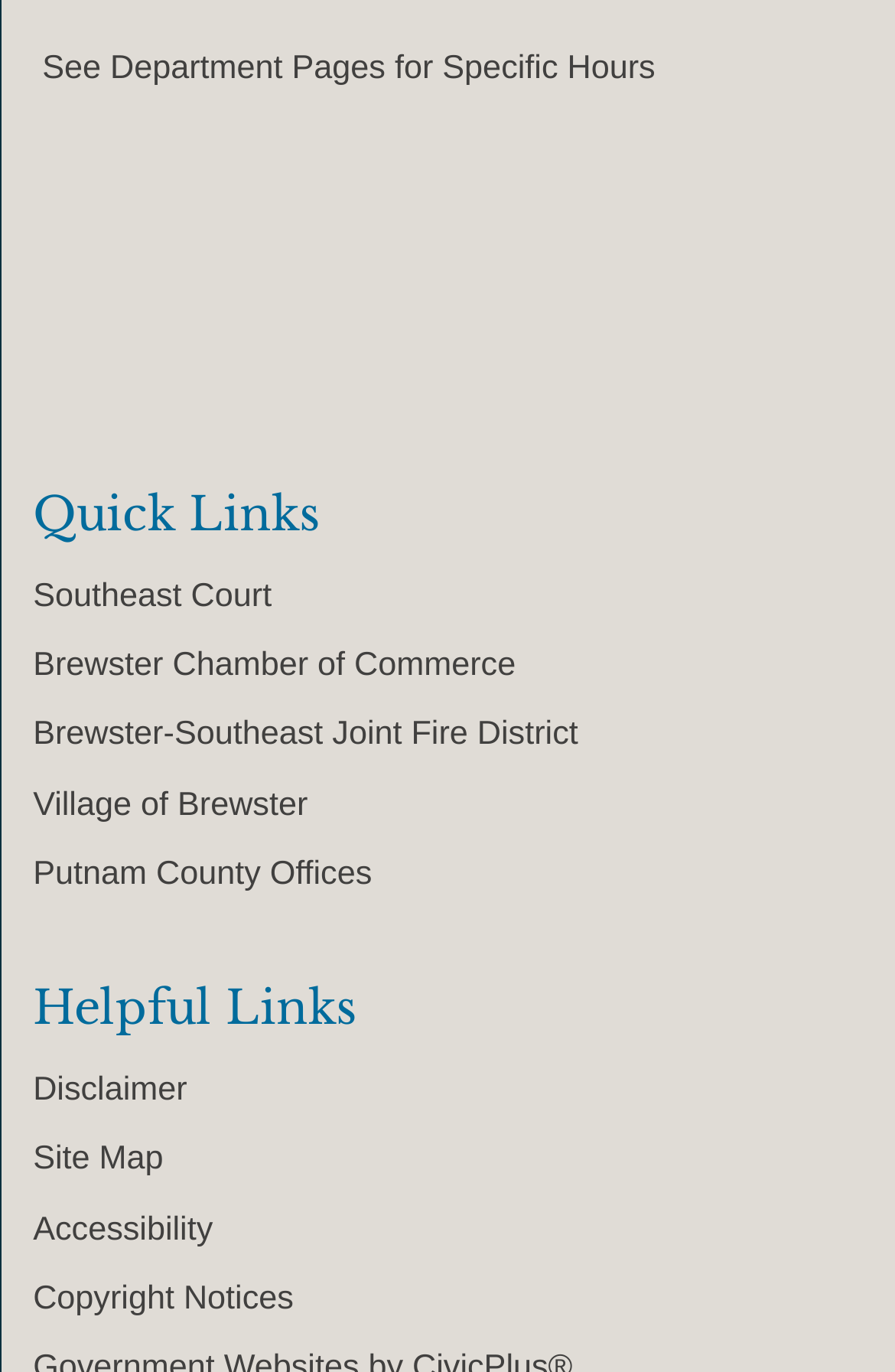Find the coordinates for the bounding box of the element with this description: "Brewster Chamber of Commerce".

[0.037, 0.472, 0.576, 0.499]